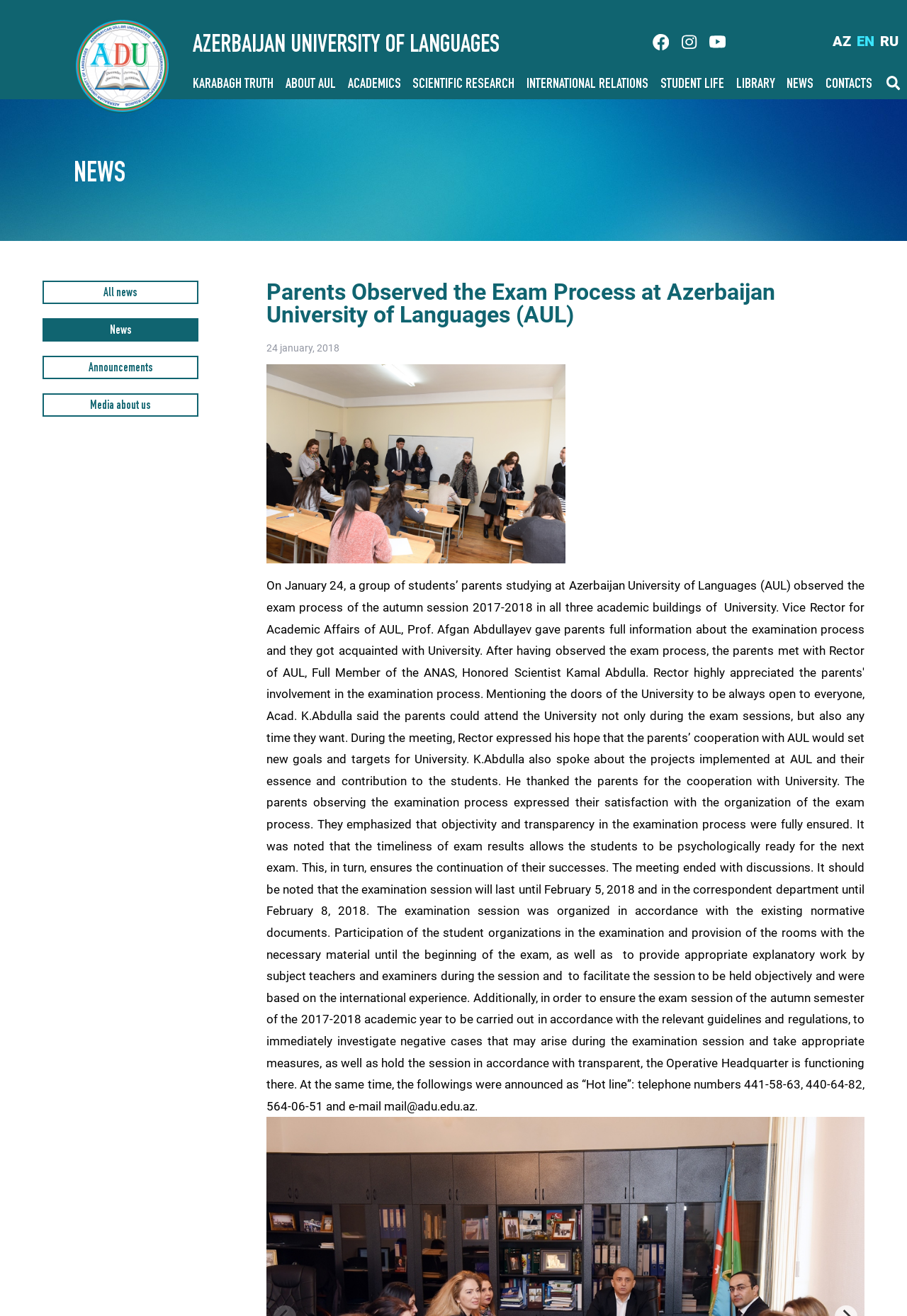Answer the question below with a single word or a brief phrase: 
How many main navigation links are available?

9